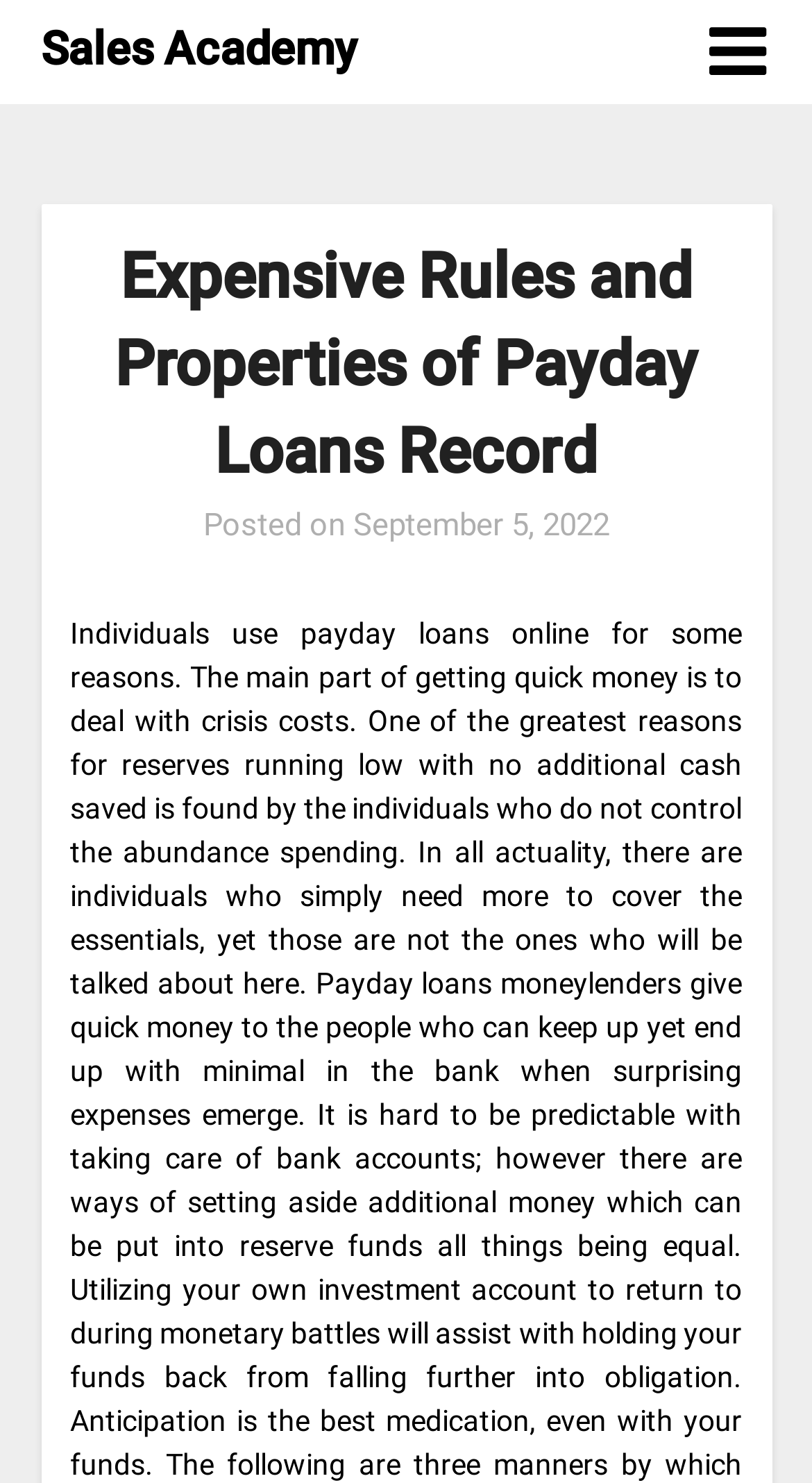Answer the following inquiry with a single word or phrase:
What is the type of the element with the text 'Posted on'?

StaticText